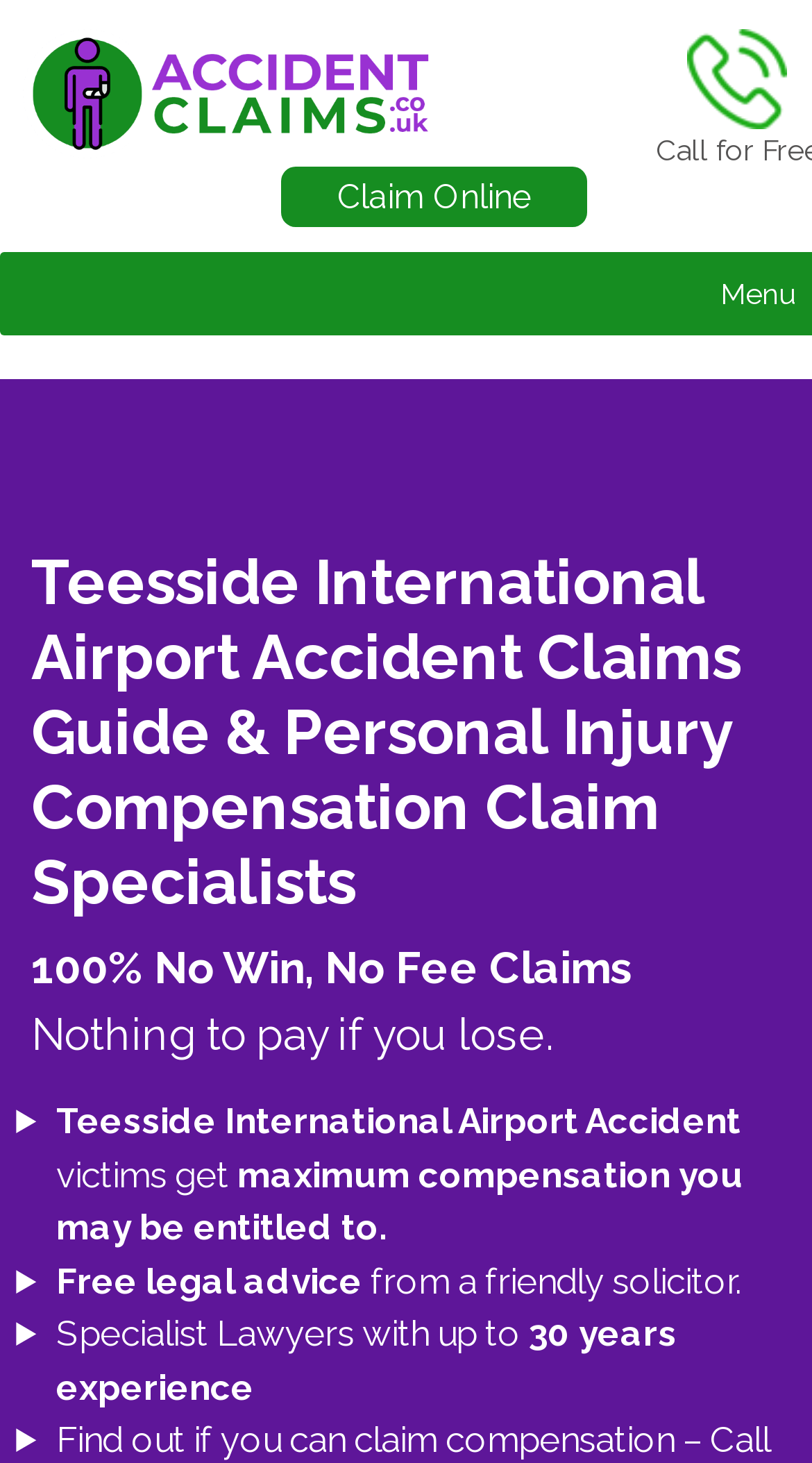What is the call to action on the top right?
Look at the image and answer with only one word or phrase.

Call me Back